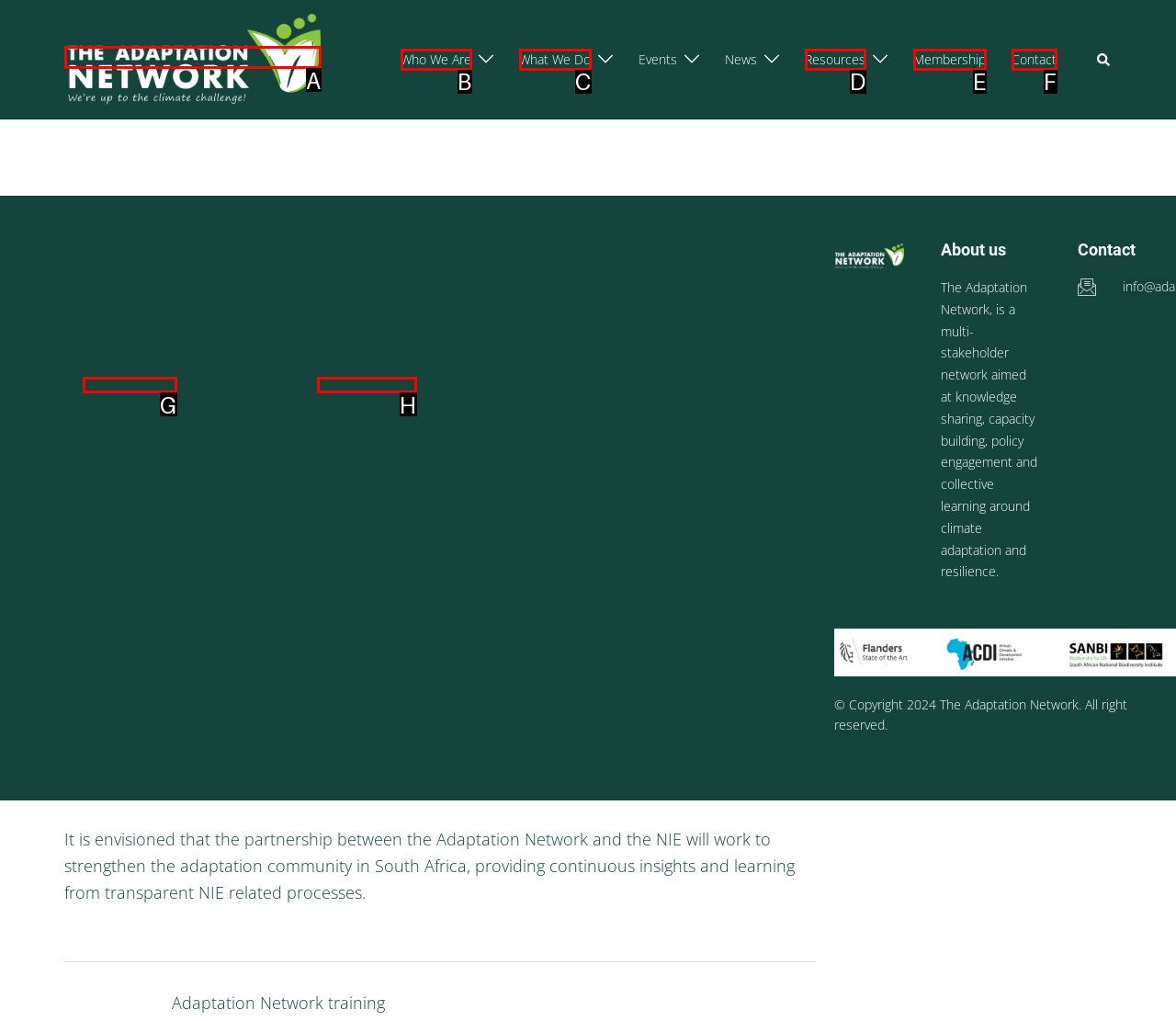Choose the option that best matches the description: https://journals.sagepub.com/doi/full/10.1177/2158244018772888
Indicate the letter of the matching option directly.

None